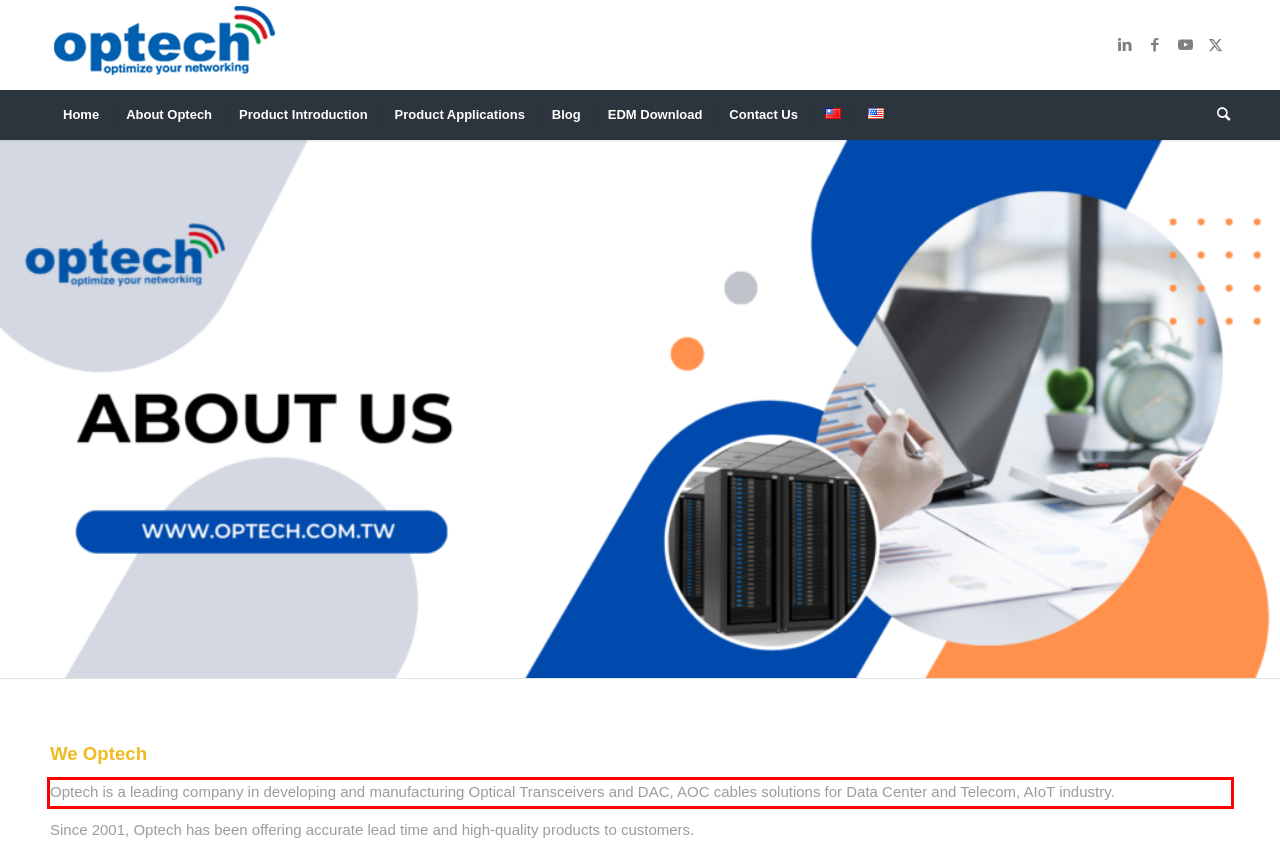Perform OCR on the text inside the red-bordered box in the provided screenshot and output the content.

Optech is a leading company in developing and manufacturing Optical Transceivers and DAC, AOC cables solutions for Data Center and Telecom, AIoT industry.